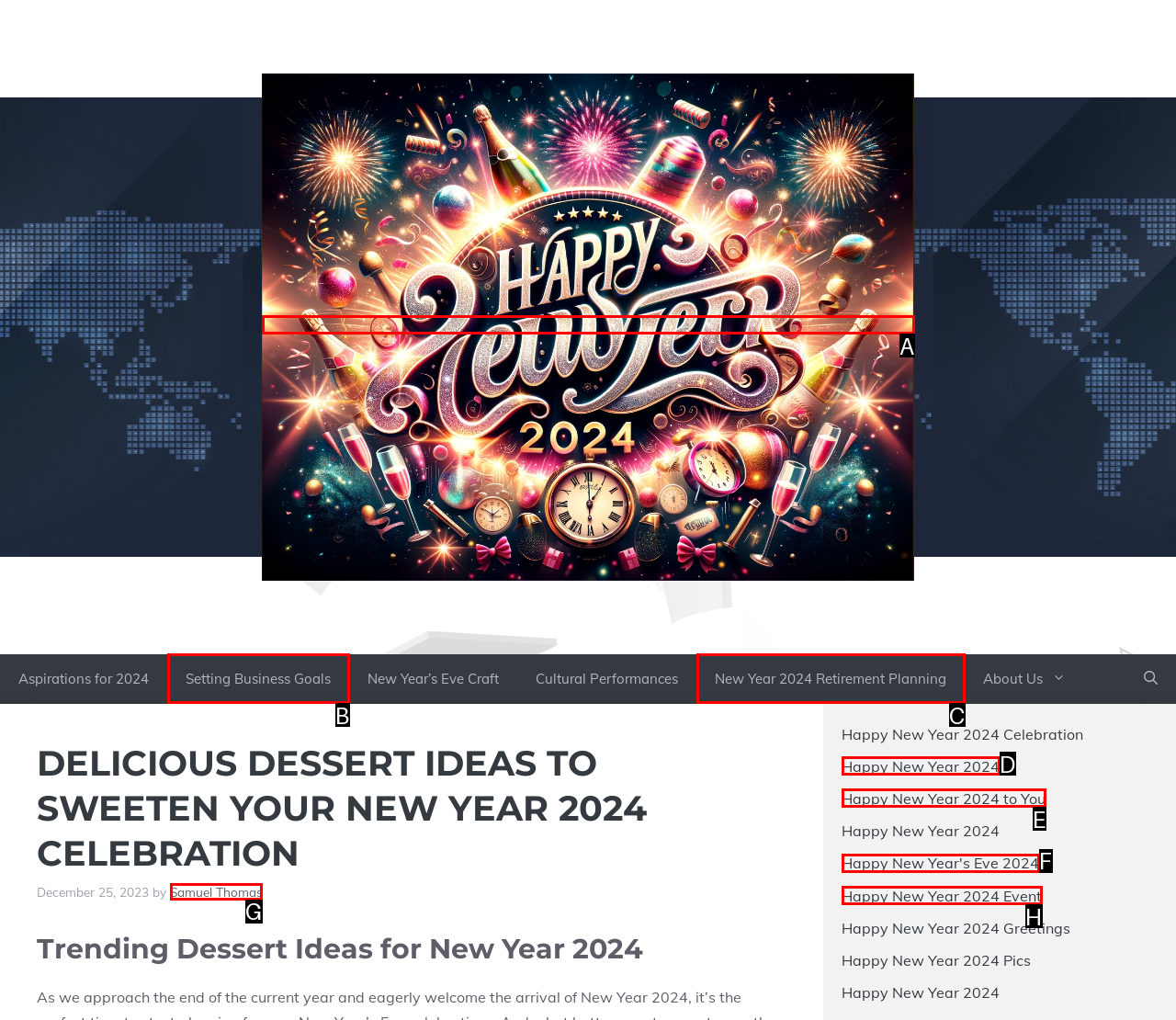Find the appropriate UI element to complete the task: Read the article by Samuel Thomas. Indicate your choice by providing the letter of the element.

G